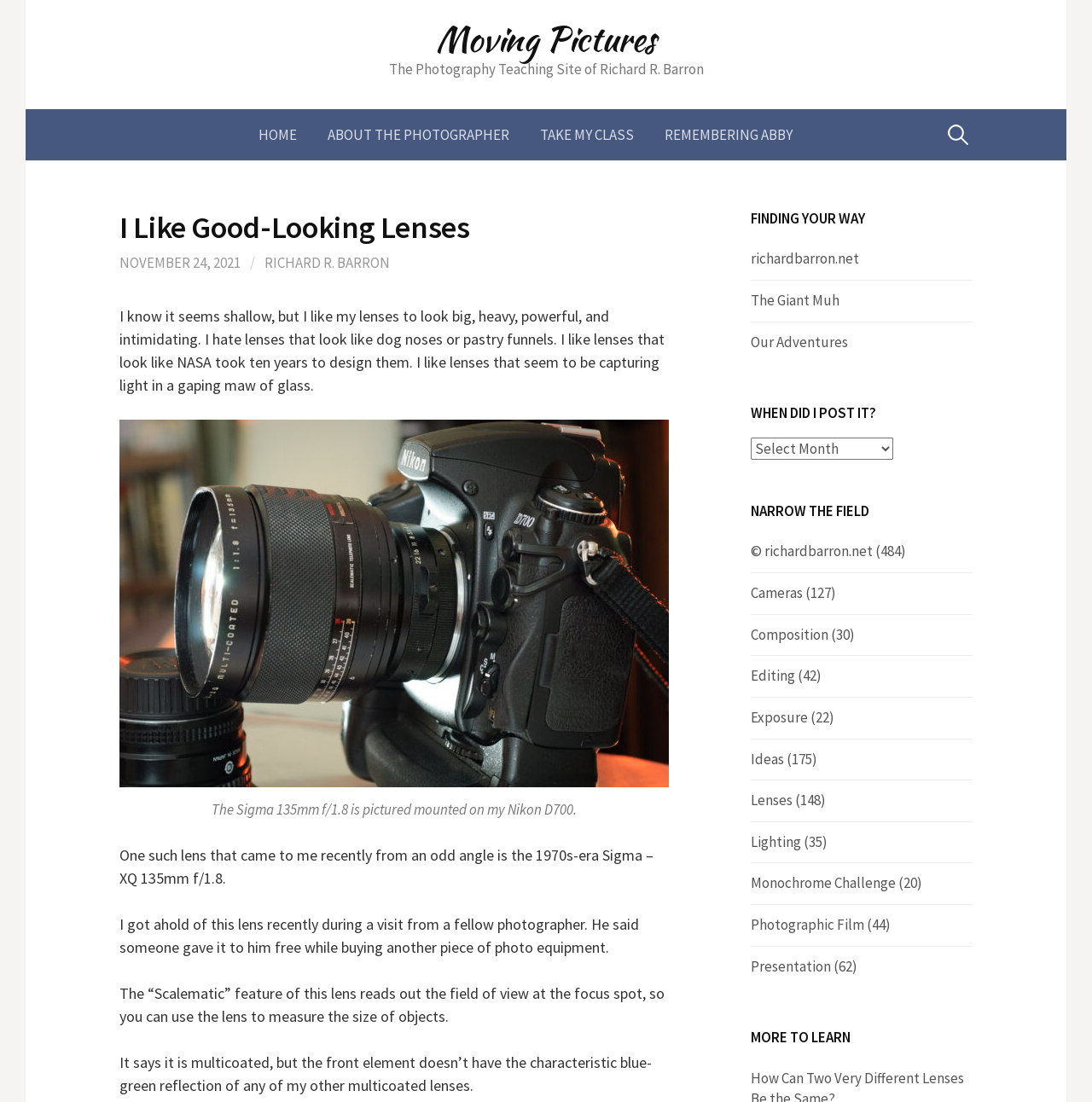What is the name of the website?
Please answer the question with a detailed response using the information from the screenshot.

The name of the website can be found in the link 'richardbarron.net' which is located in the 'FINDING YOUR WAY' section of the webpage.